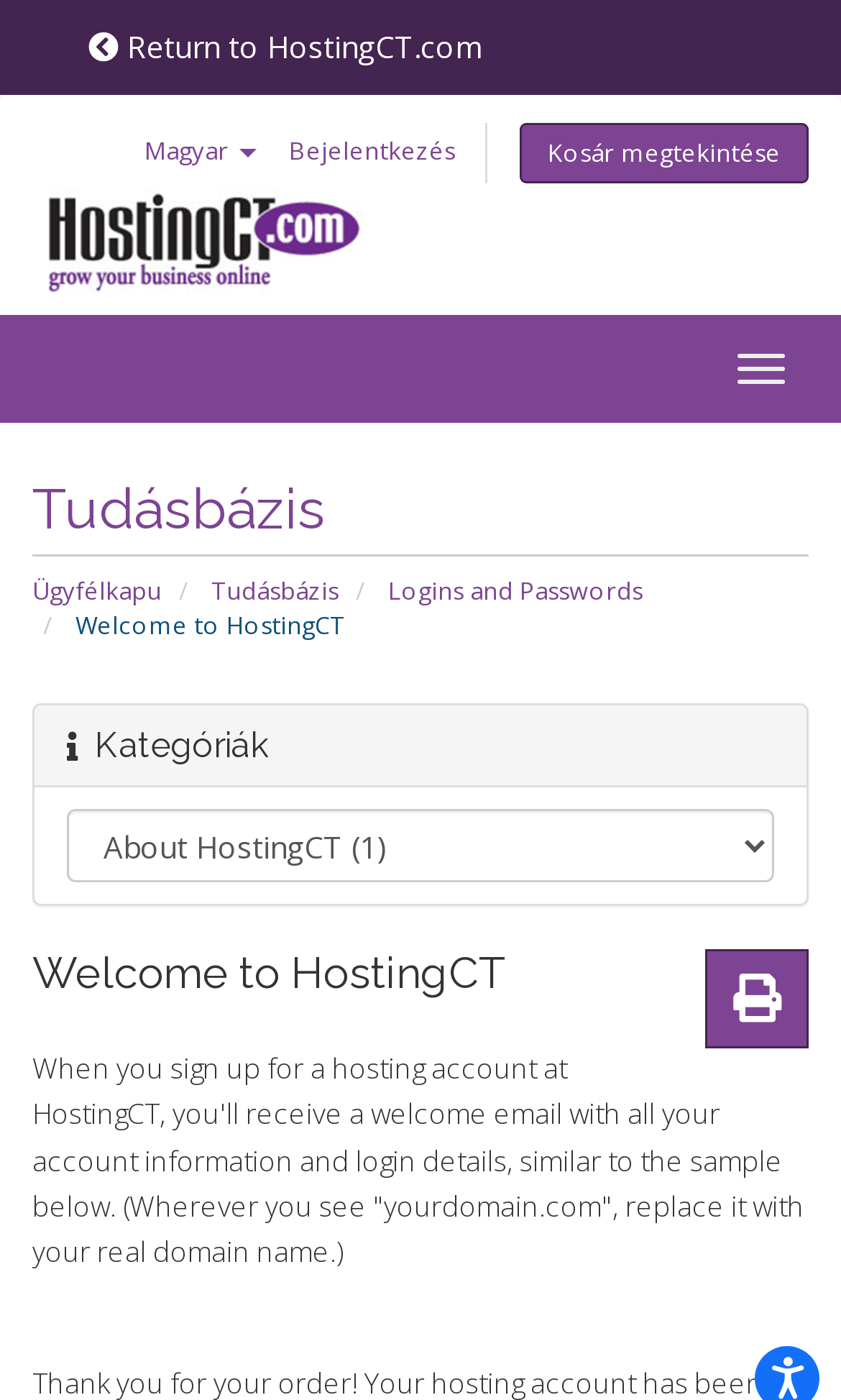Identify the bounding box coordinates of the part that should be clicked to carry out this instruction: "Go to Tudásbázis".

[0.251, 0.409, 0.403, 0.432]